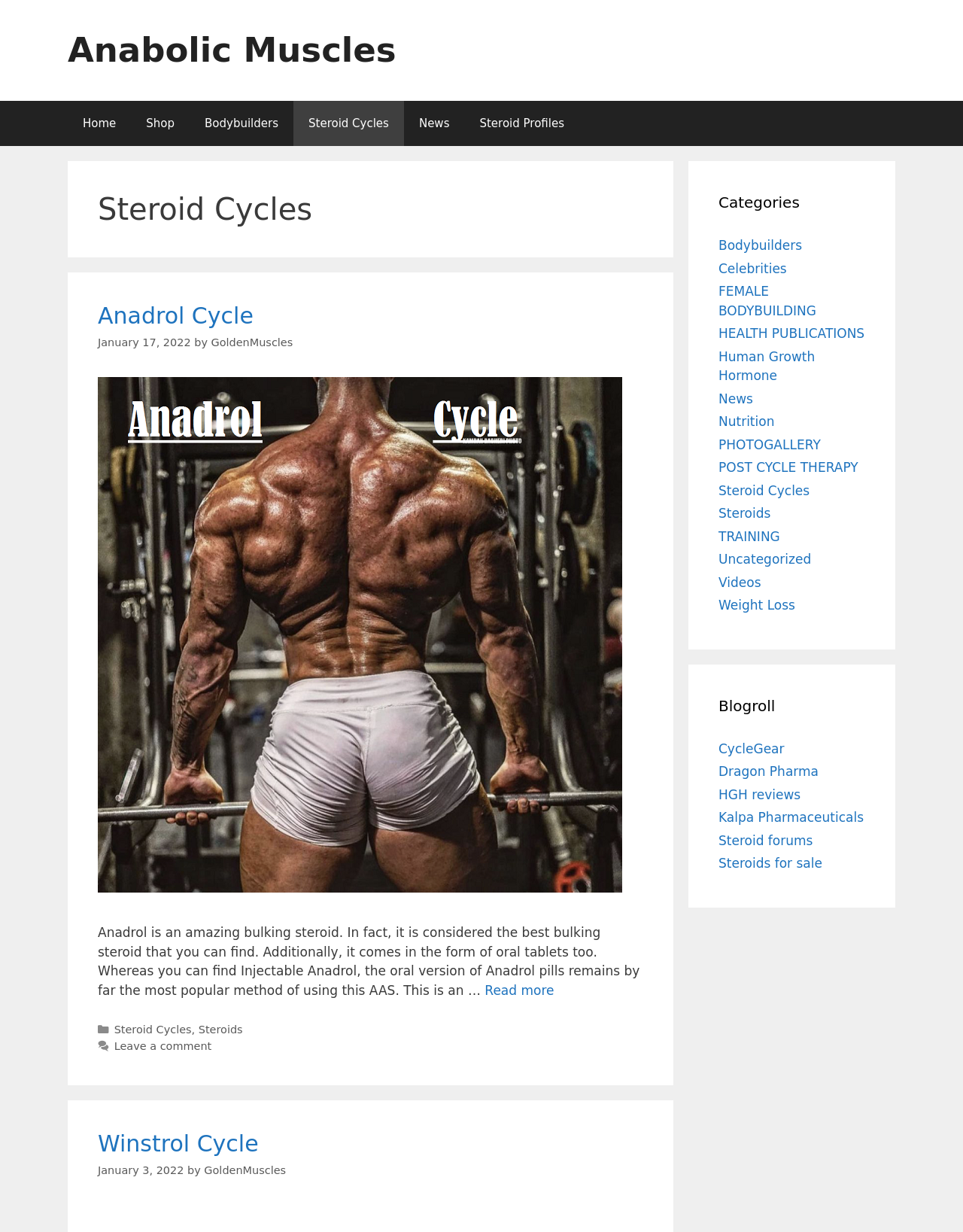What is the main topic of this webpage?
Based on the visual details in the image, please answer the question thoroughly.

Based on the webpage's structure and content, it appears to be an archive of articles related to steroid cycles, with multiple entries listed on the page. The heading 'Steroid Cycles' is also prominently displayed, indicating that this is the primary topic of the webpage.